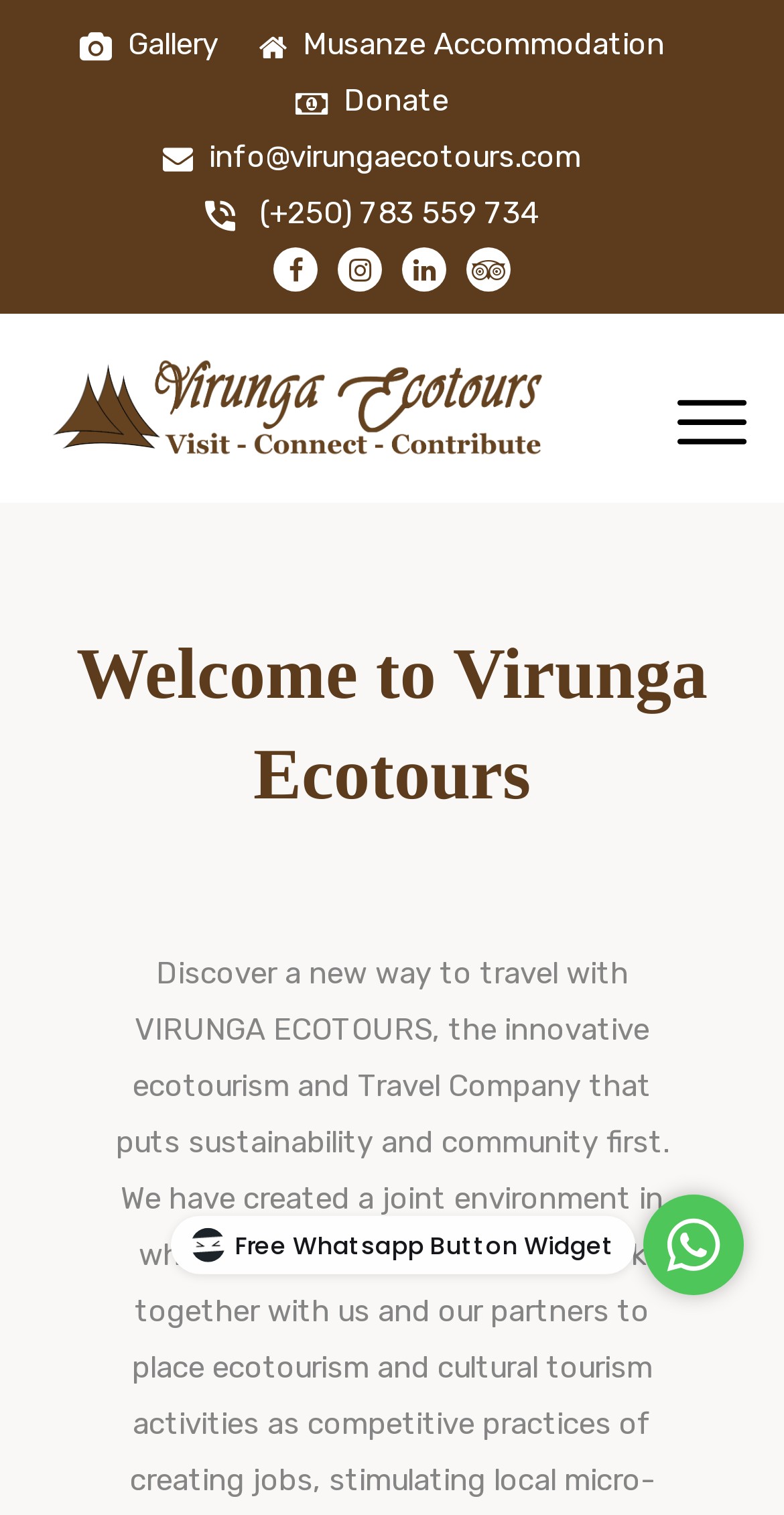Show the bounding box coordinates of the element that should be clicked to complete the task: "Donate to Virunga Ecotours".

[0.377, 0.054, 0.572, 0.078]